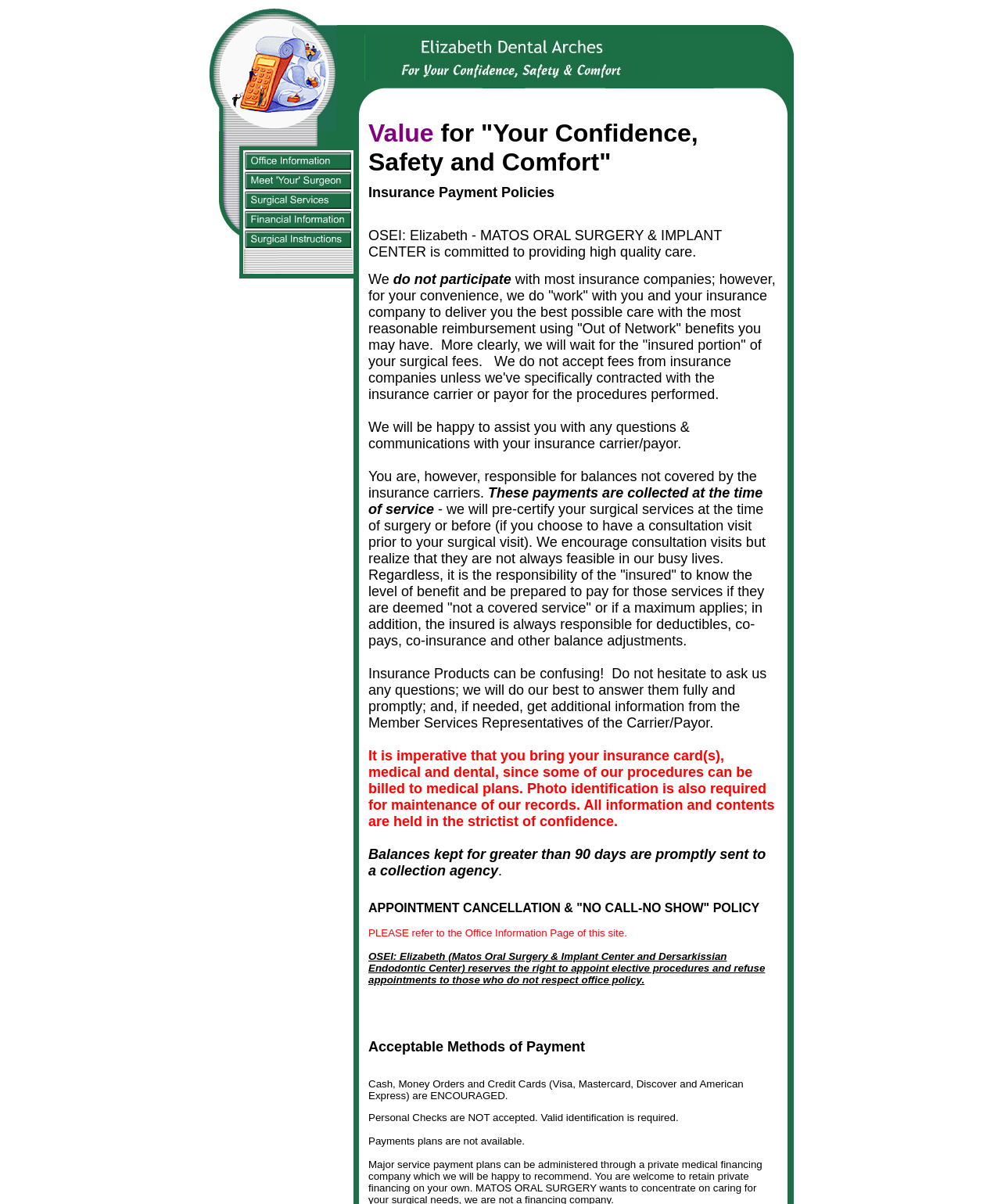Use a single word or phrase to answer the question: 
What type of procedures can be billed to medical plans?

Some oral surgery procedures